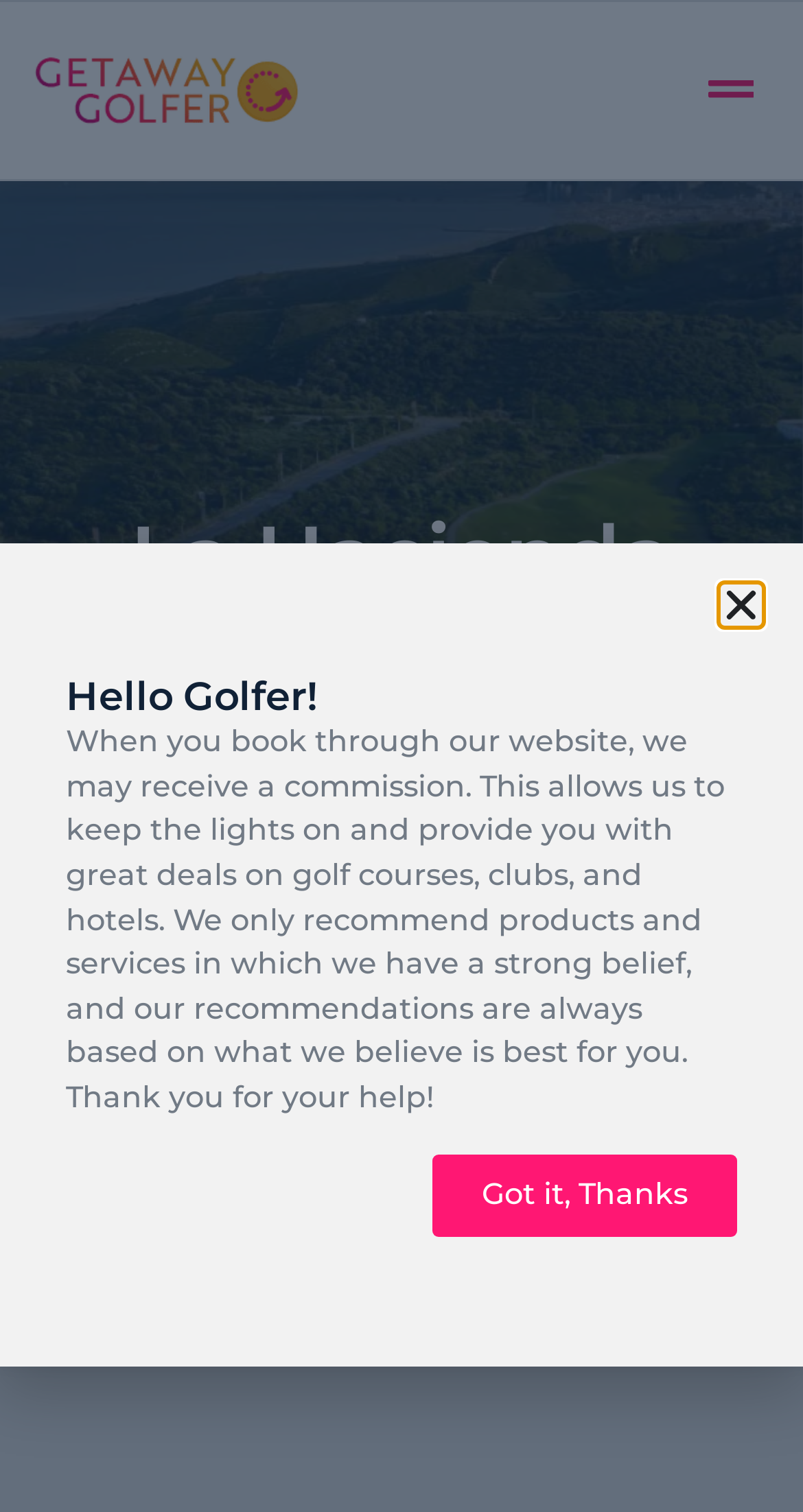Create a detailed summary of the webpage's content and design.

The webpage is about La Hacienda Alcaidesa Links Golf Resort Heathland Course, providing information on how to play the course, book tee times, and find green fee information. At the top left corner, there is a site logo. Next to it, there is a heading displaying the course name. 

On the top right corner, there is a link with no text. Below the course name, there is a section showing the location of the course, which is Sotogrande, Spain. 

Further down, there are several headings that provide information about the course, including the number of nearby hotels, green fees, and package deals. The green fees range from £70 for low season to £115 for high season, and packages start from £315. There are also links to check tee times and packages.

Below these headings, there are seven links arranged horizontally, likely representing different options or categories. At the bottom of the page, there is a document section that takes up most of the page's width. Within this section, there is a button to close a popup or notification, which contains an image. 

Above the button, there is a heading that greets the user, saying "Hello Golfer!". Below the button, there is a paragraph of text explaining how the website earns commissions by recommending products and services. Finally, there is a link to acknowledge this message, saying "Got it, Thanks".